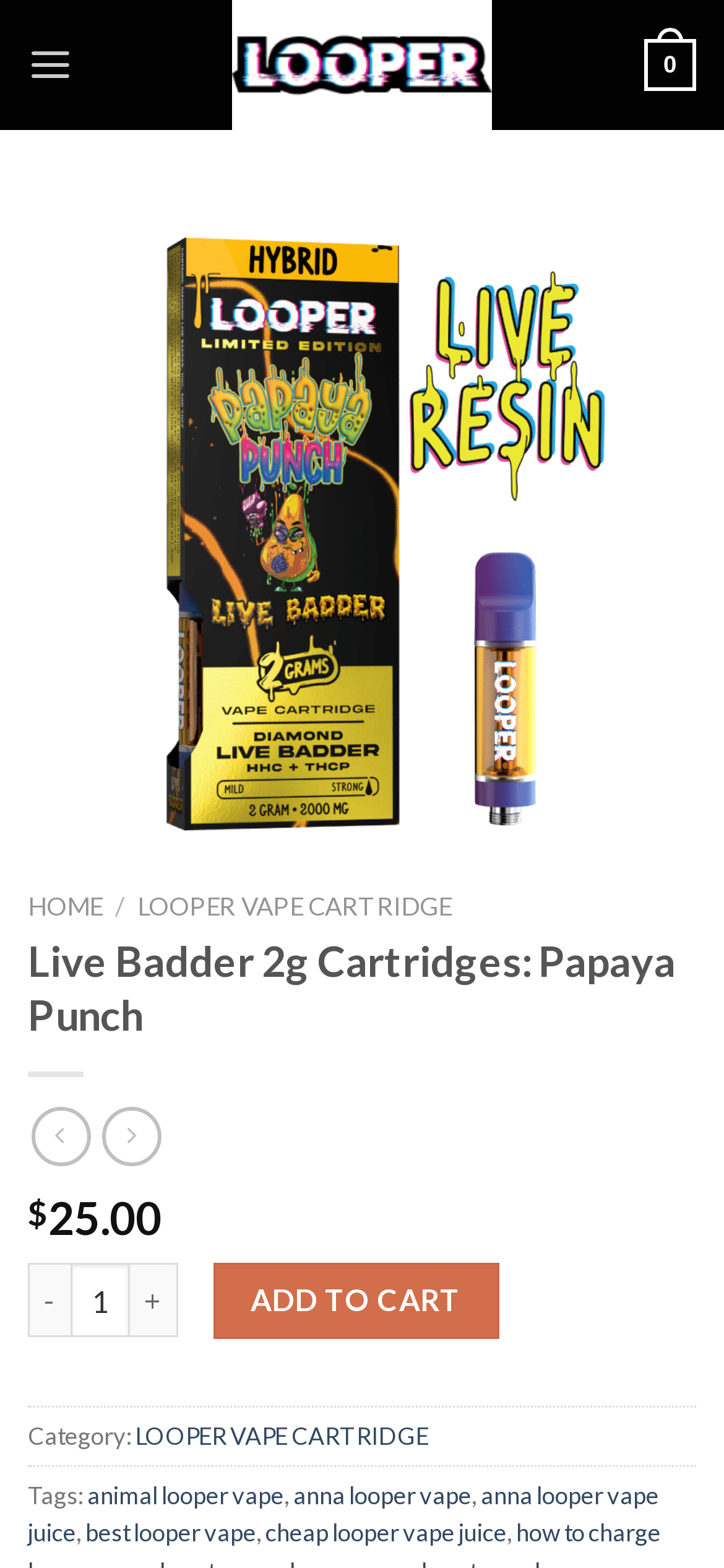From the details in the image, provide a thorough response to the question: What is the minimum quantity of vape cartridges that can be purchased?

The spinbutton element with the valuemin property set to 1 suggests that the minimum quantity of vape cartridges that can be purchased is 1.